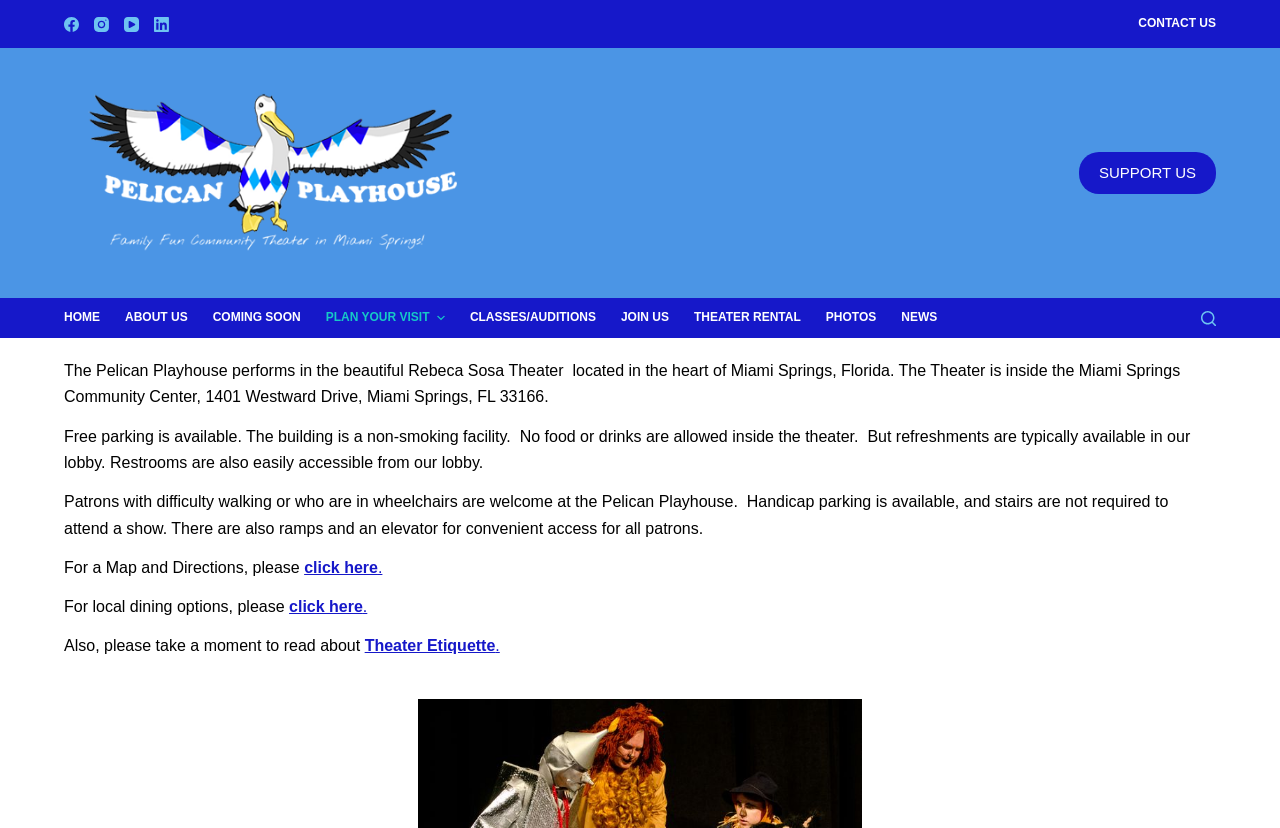Can you determine the bounding box coordinates of the area that needs to be clicked to fulfill the following instruction: "Click on click here for Map and Directions"?

[0.238, 0.675, 0.299, 0.695]